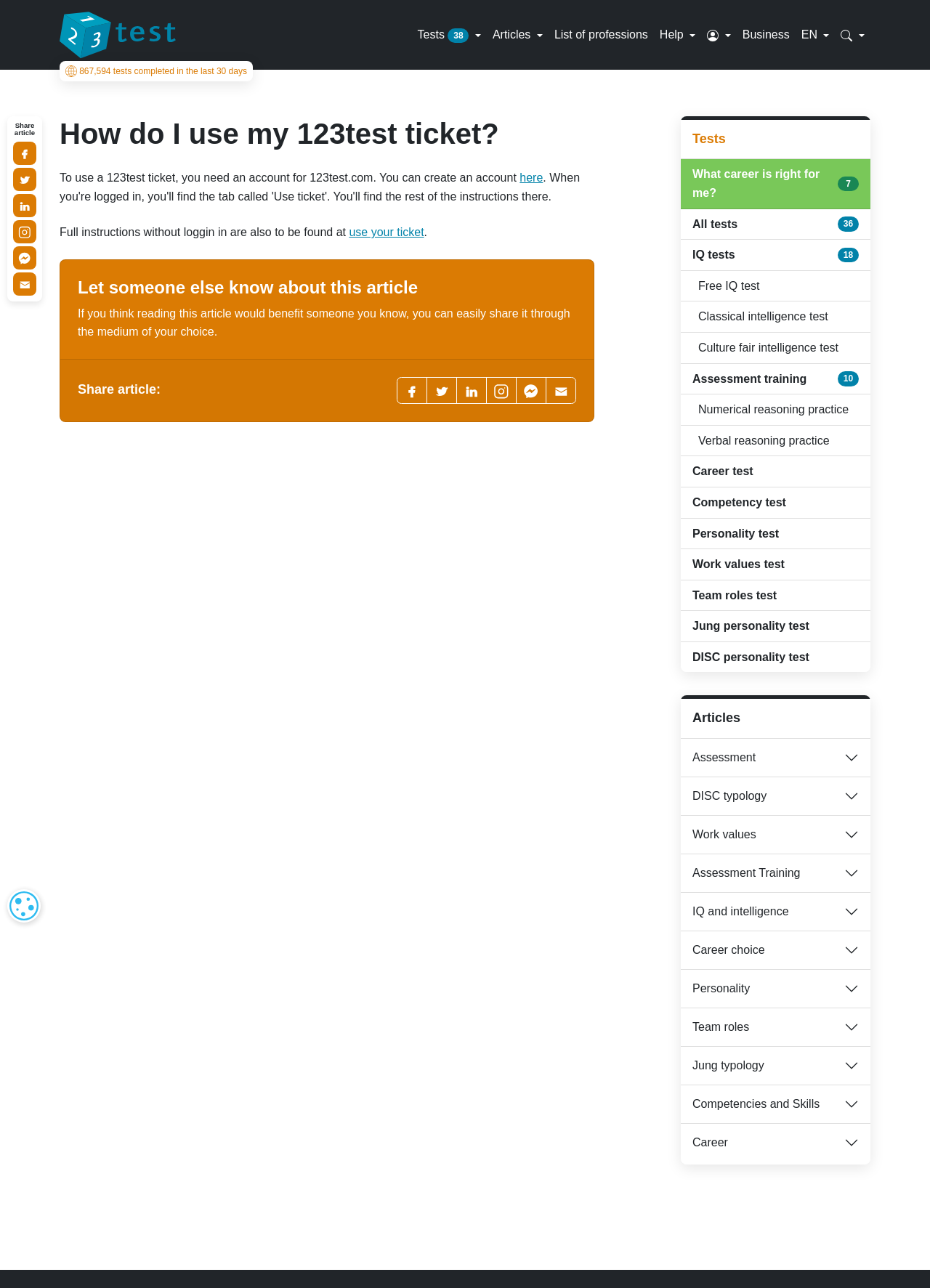Please provide a comprehensive response to the question based on the details in the image: What is the purpose of the 123test ticket?

Based on the webpage, it is stated that 'To use a 123test ticket, you need an account for 123test.com.' This implies that the purpose of the 123test ticket is to utilize an account on the 123test.com website.